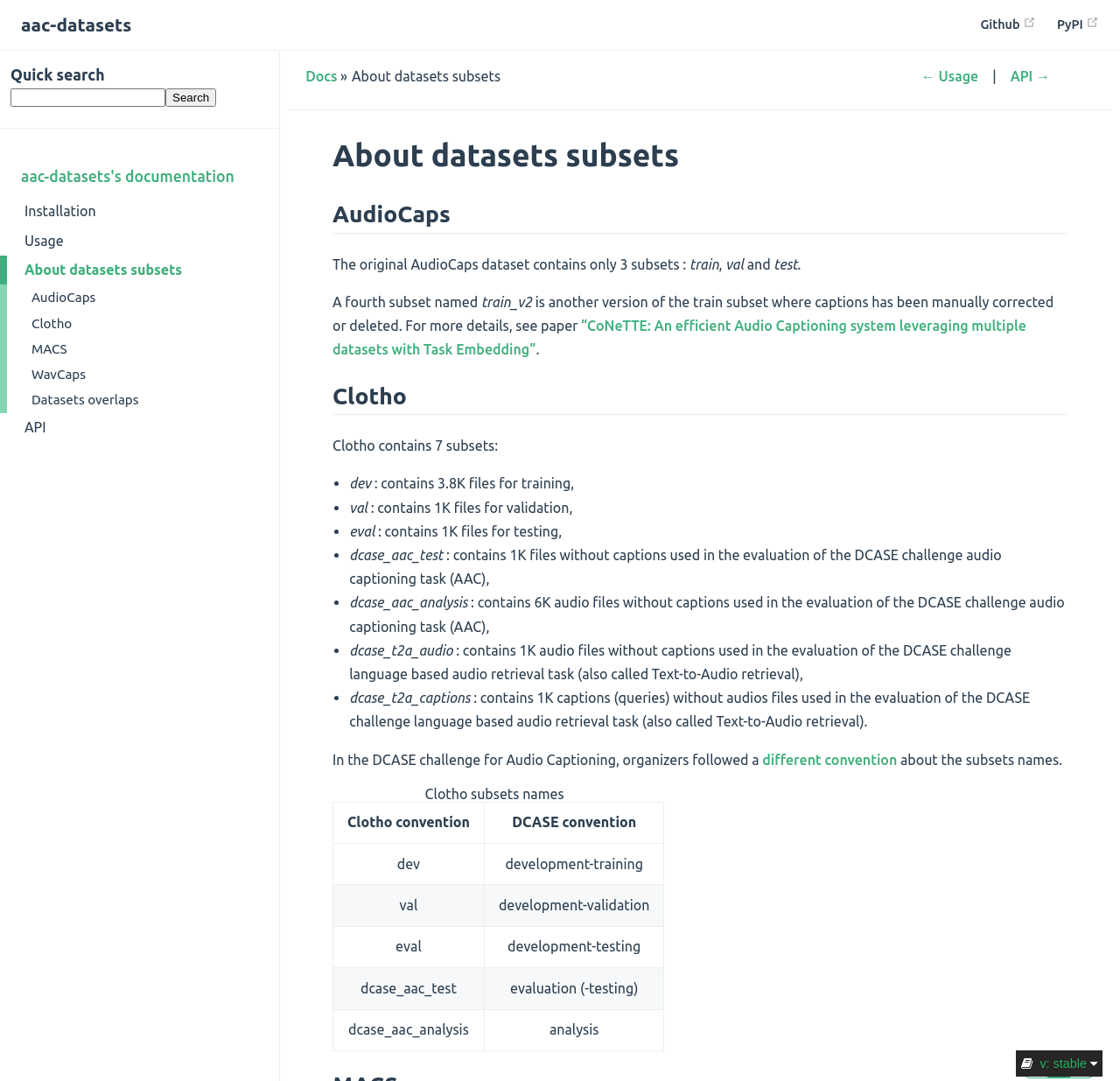Pinpoint the bounding box coordinates of the area that should be clicked to complete the following instruction: "View AudioCaps documentation". The coordinates must be given as four float numbers between 0 and 1, i.e., [left, top, right, bottom].

[0.297, 0.185, 0.953, 0.216]